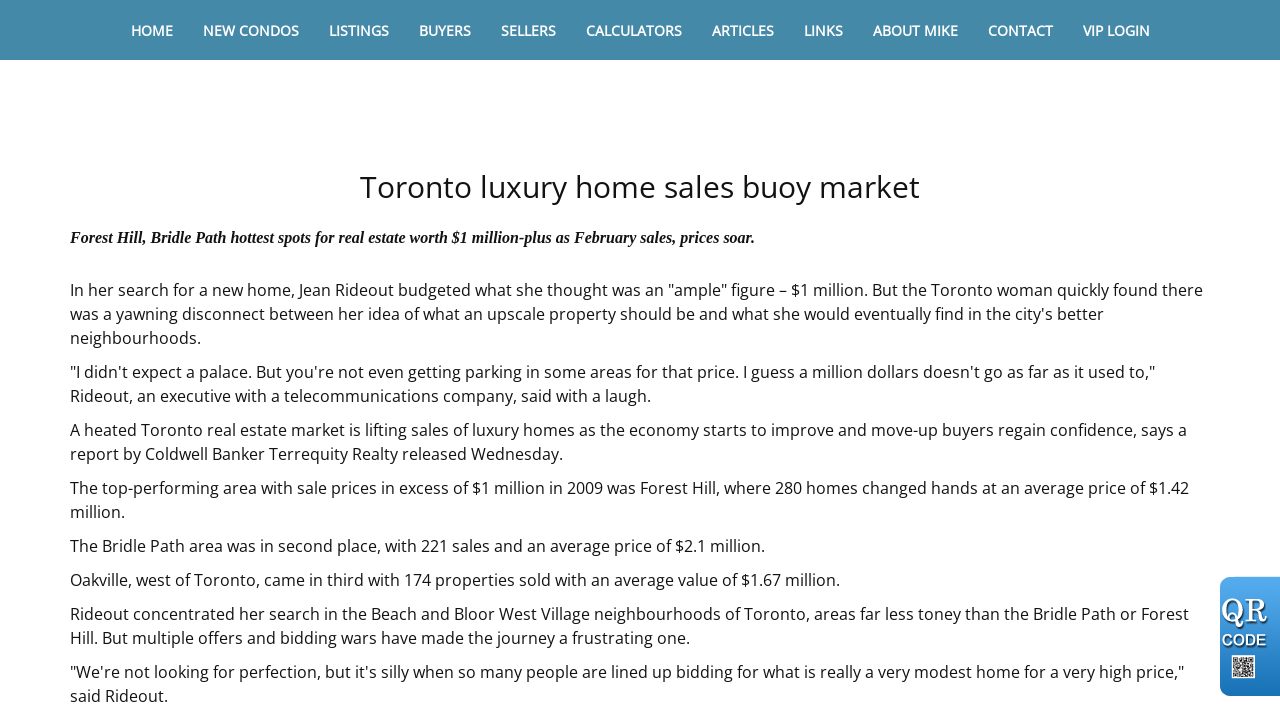What is Jean Rideout's occupation?
Provide an in-depth and detailed explanation in response to the question.

The article mentions that Jean Rideout is an executive with a telecommunications company, and she is searching for a new home in Toronto.